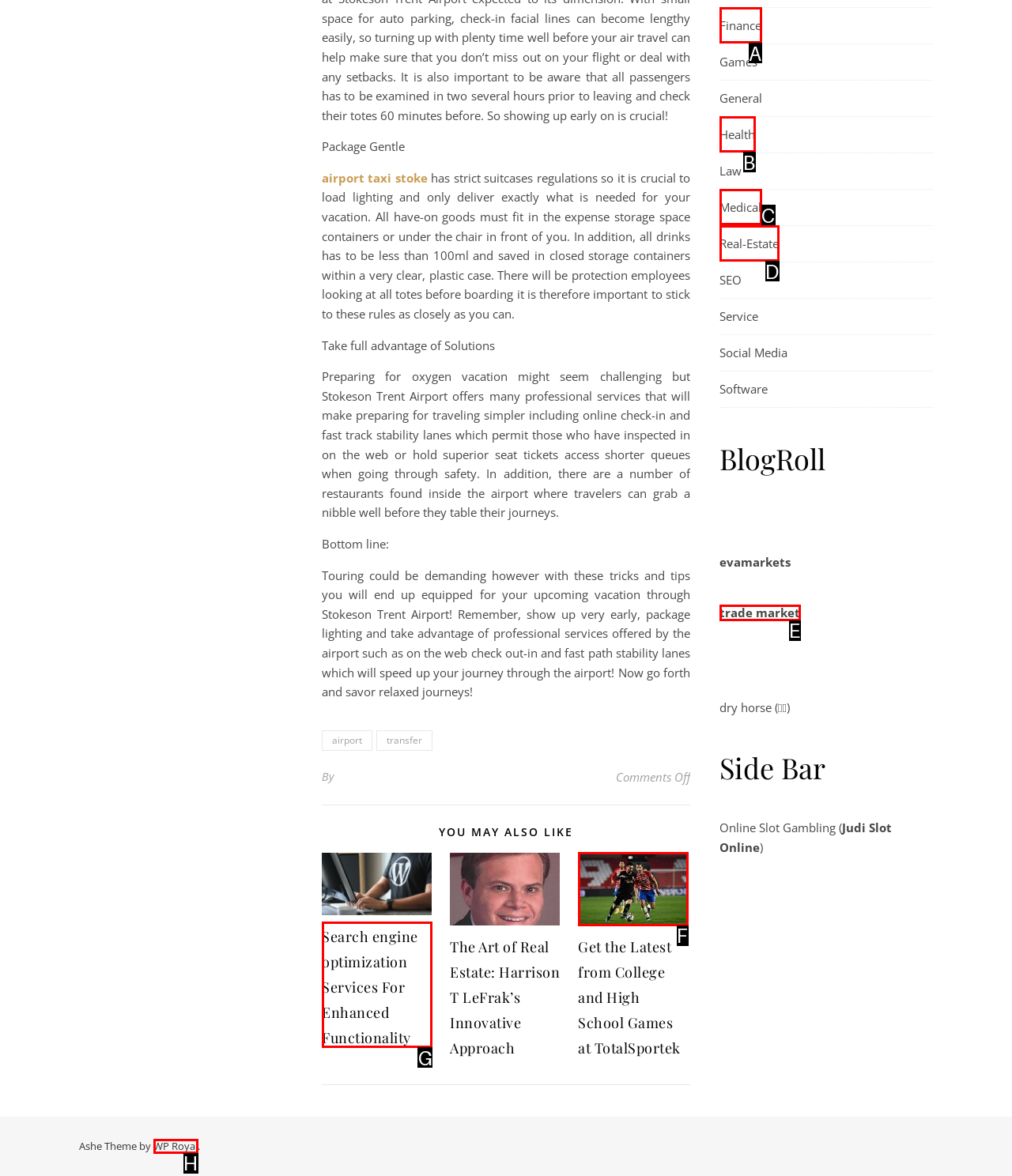Choose the HTML element you need to click to achieve the following task: Explore 'Search engine optimization Services For Enhanced Functionality'
Respond with the letter of the selected option from the given choices directly.

G